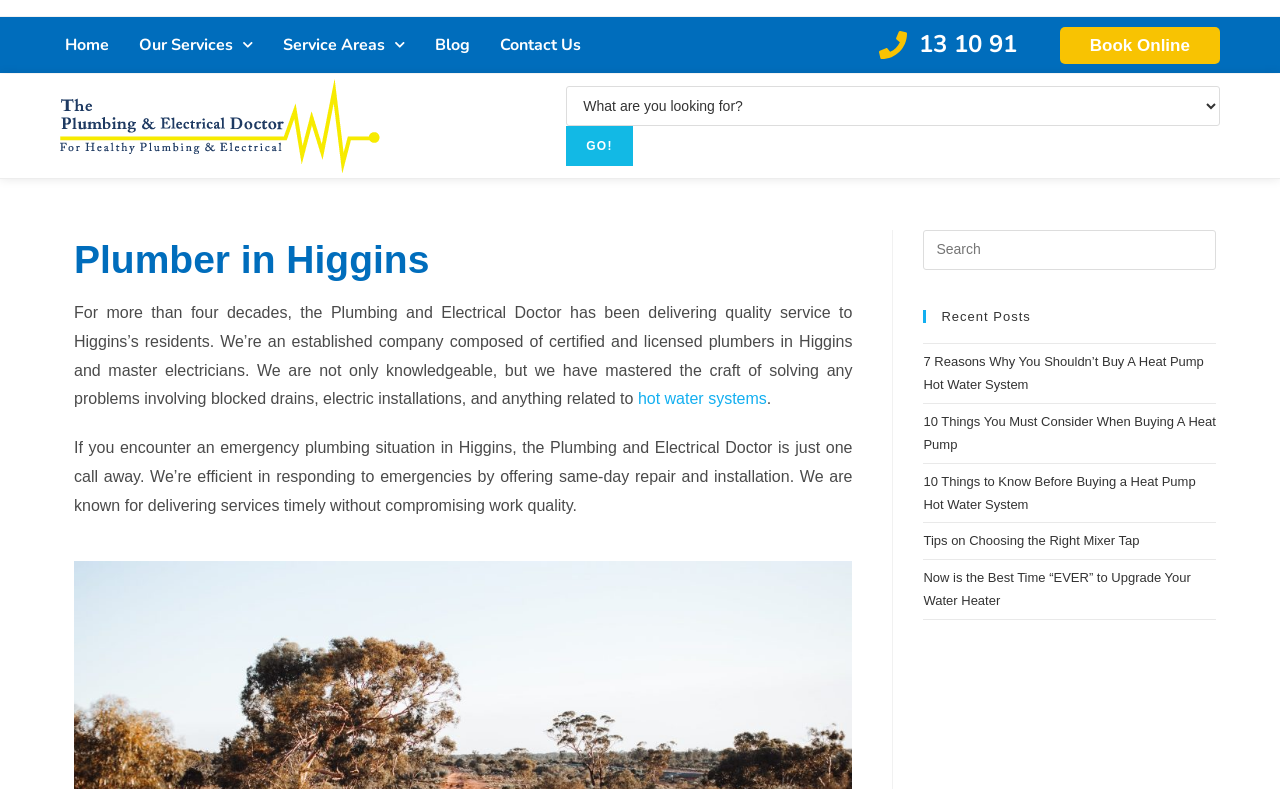Could you locate the bounding box coordinates for the section that should be clicked to accomplish this task: "Call 13 10 91".

[0.613, 0.037, 0.794, 0.077]